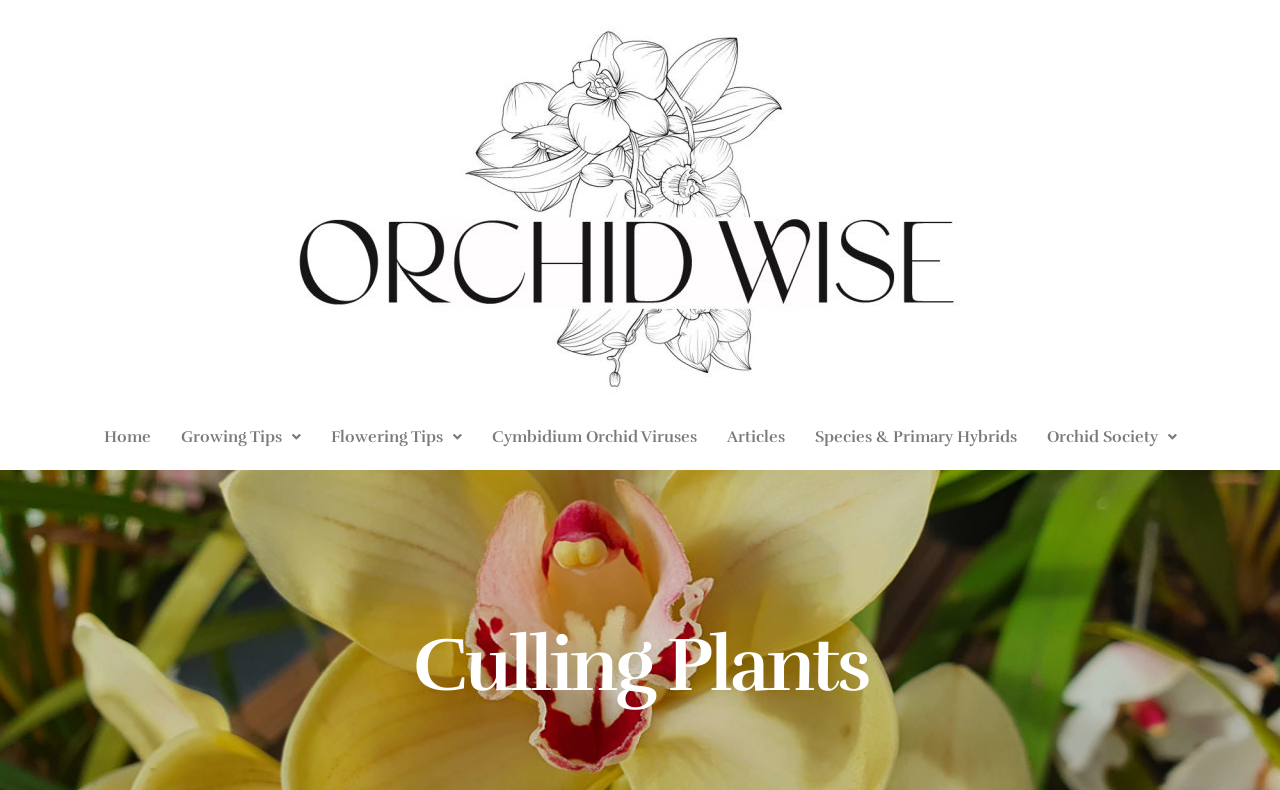Given the following UI element description: "Cymbidium Orchid Viruses", find the bounding box coordinates in the webpage screenshot.

[0.372, 0.524, 0.556, 0.582]